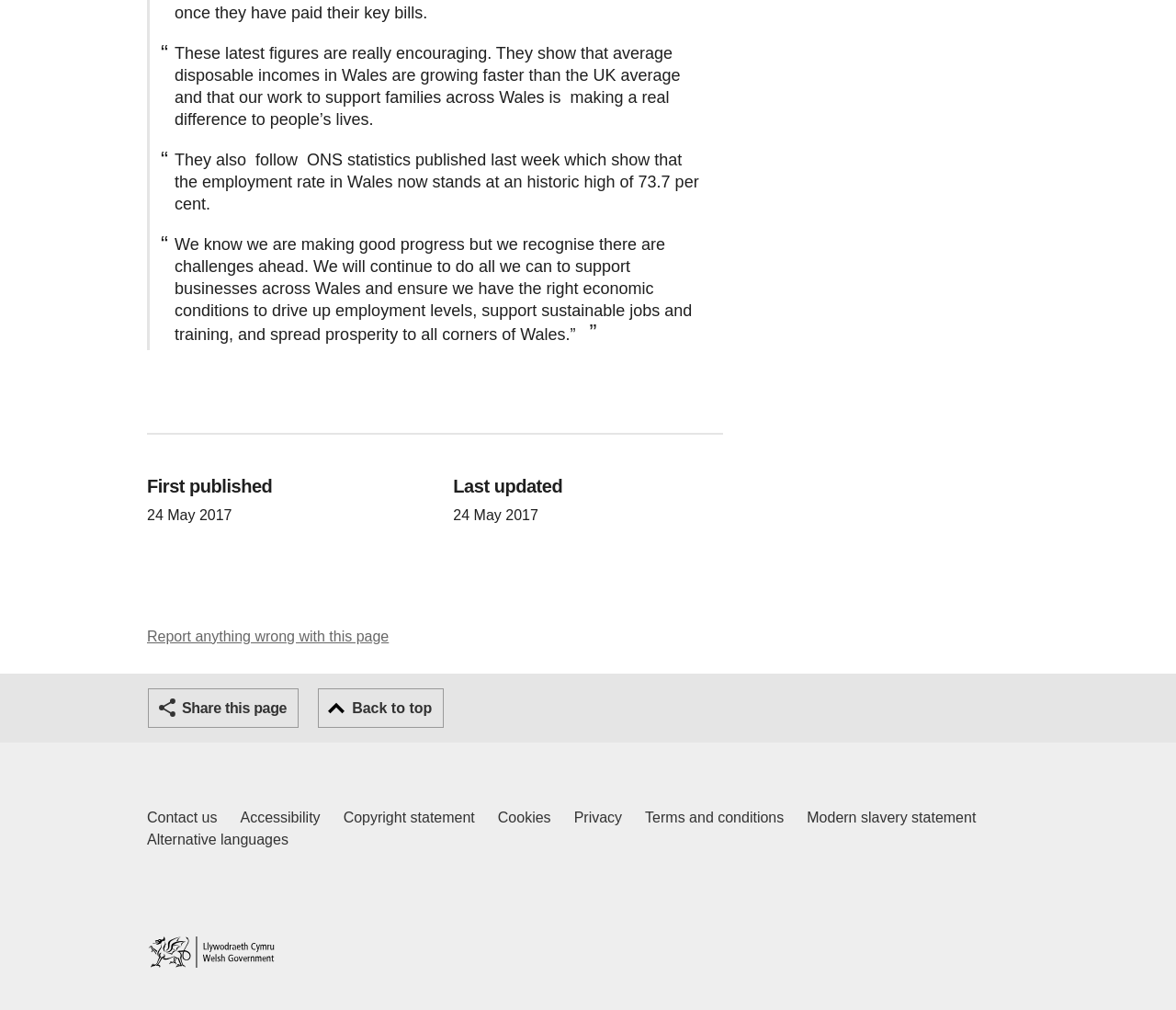Determine the bounding box coordinates for the UI element with the following description: "Cookies". The coordinates should be four float numbers between 0 and 1, represented as [left, top, right, bottom].

[0.423, 0.799, 0.468, 0.821]